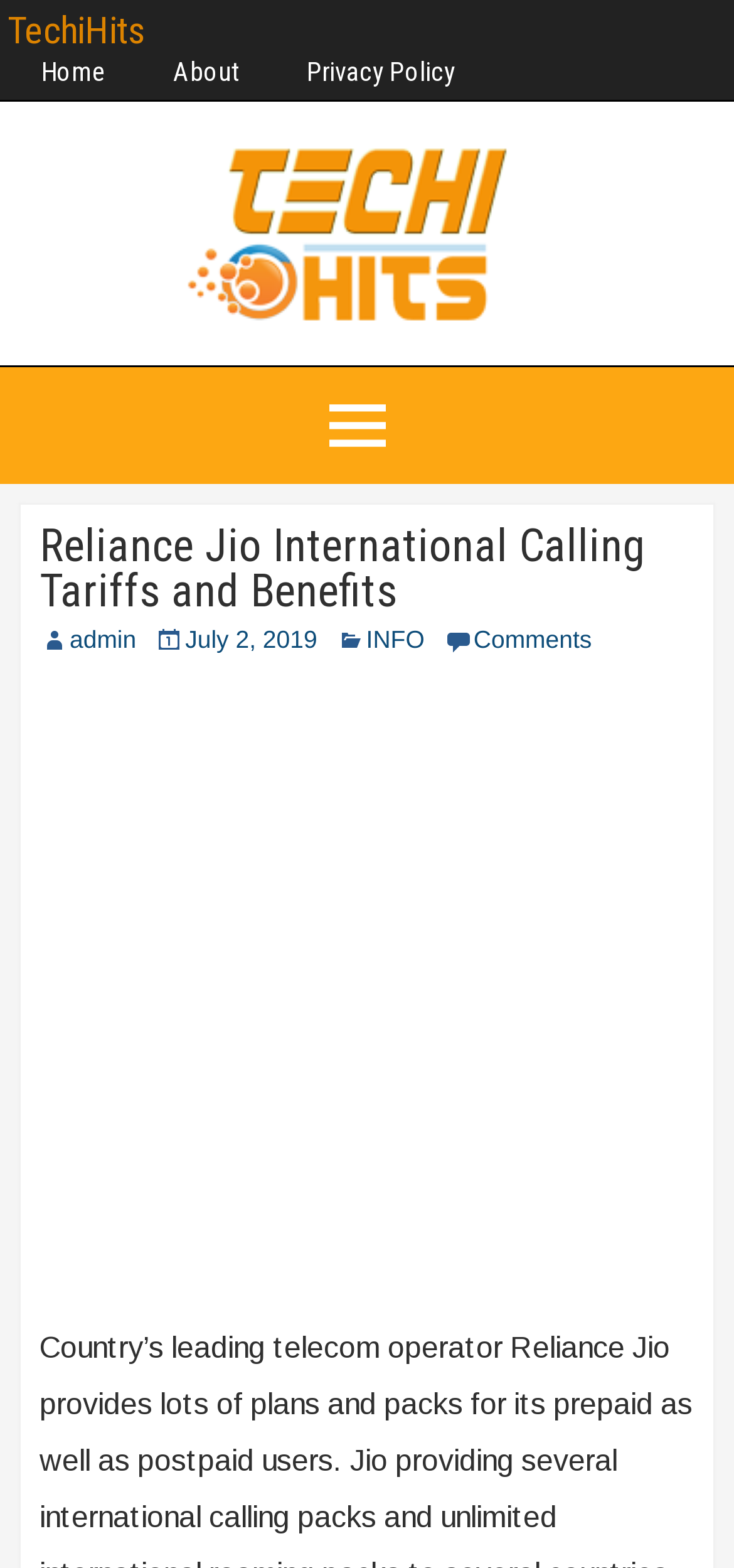Predict the bounding box of the UI element that fits this description: "TechiHits".

[0.01, 0.005, 0.197, 0.034]